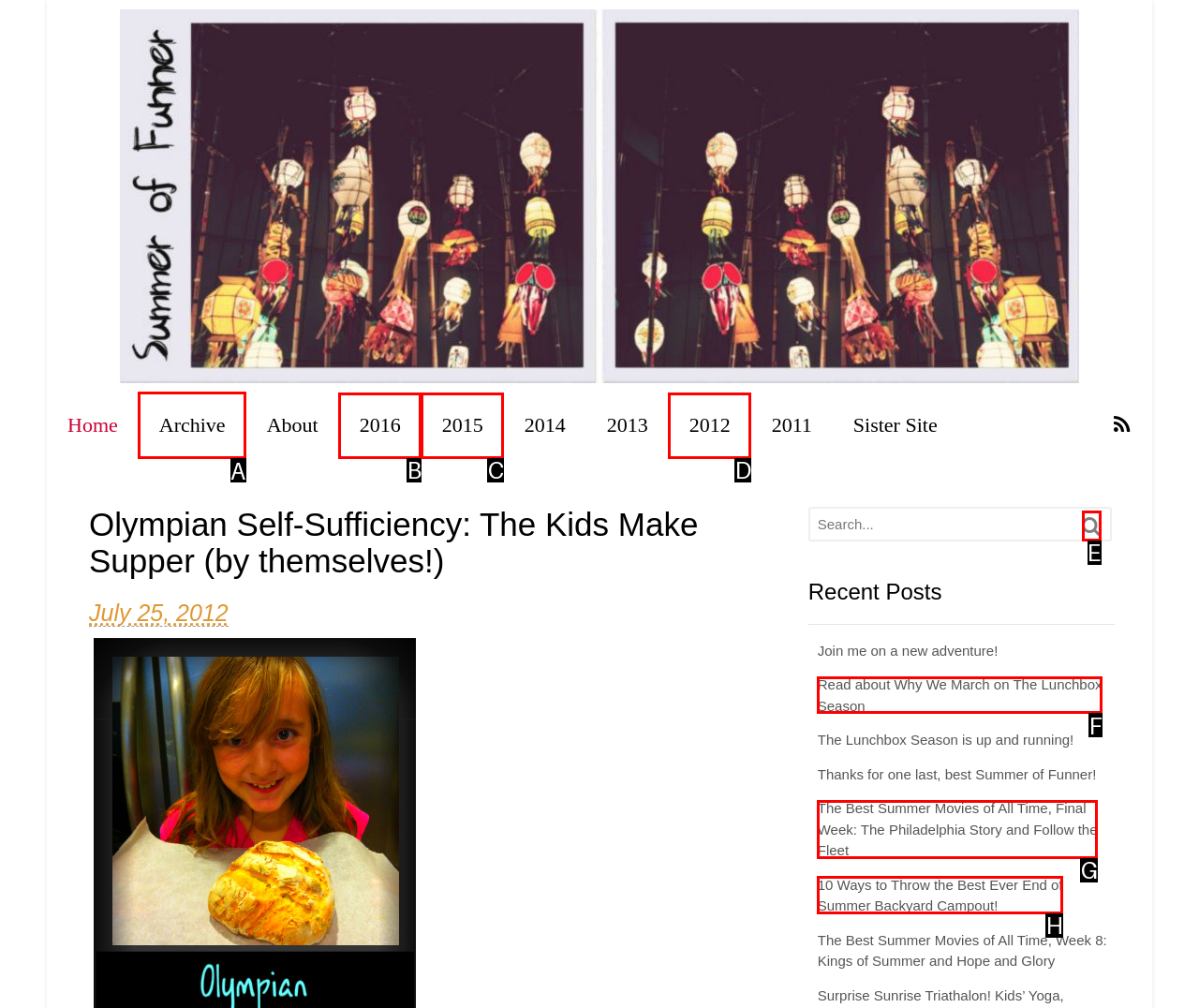Identify the HTML element I need to click to complete this task: Click the archive link Provide the option's letter from the available choices.

A